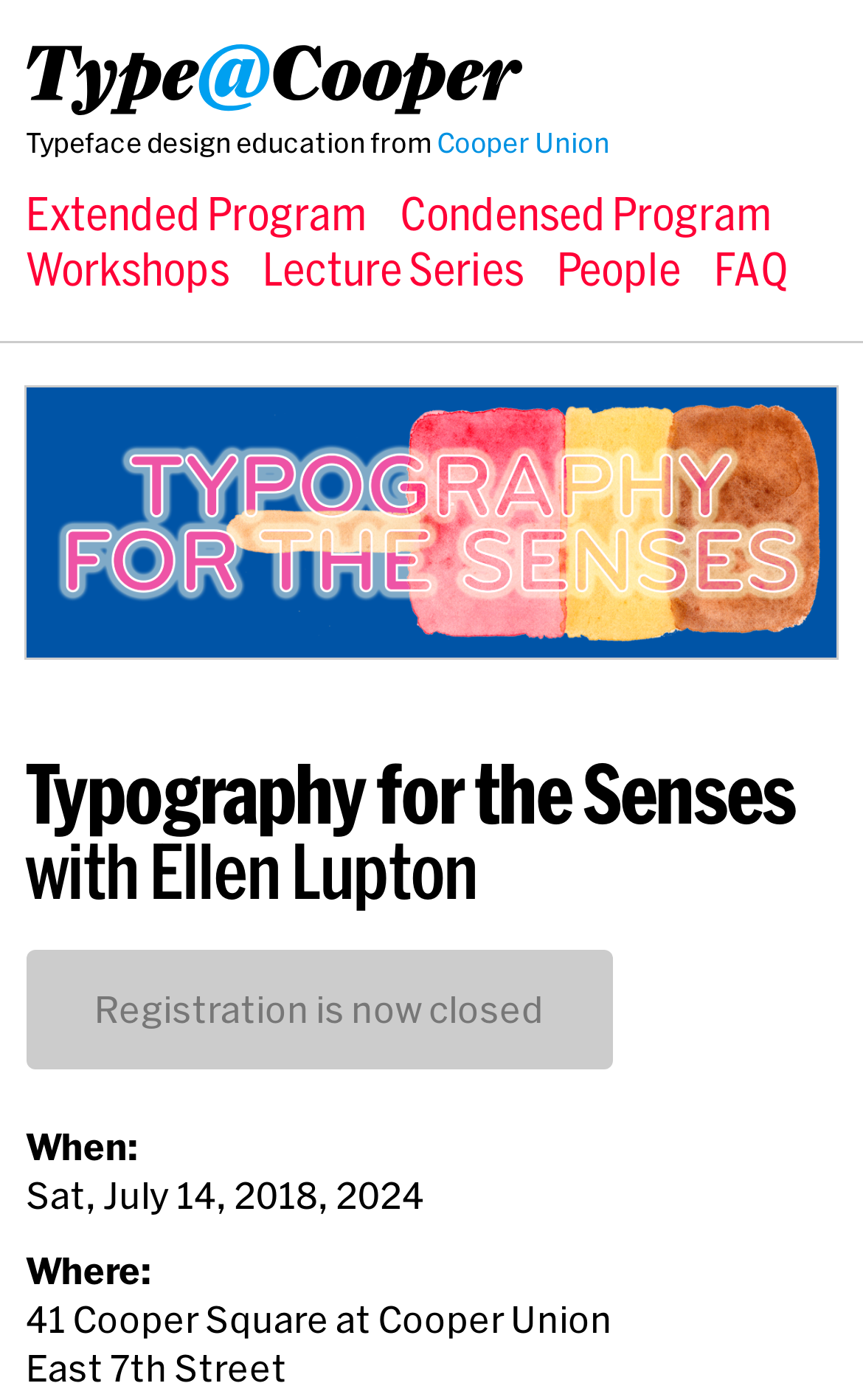Locate the UI element described by alt="Type@Cooper" and provide its bounding box coordinates. Use the format (top-left x, top-left y, bottom-right x, bottom-right y) with all values as floating point numbers between 0 and 1.

[0.03, 0.044, 0.625, 0.073]